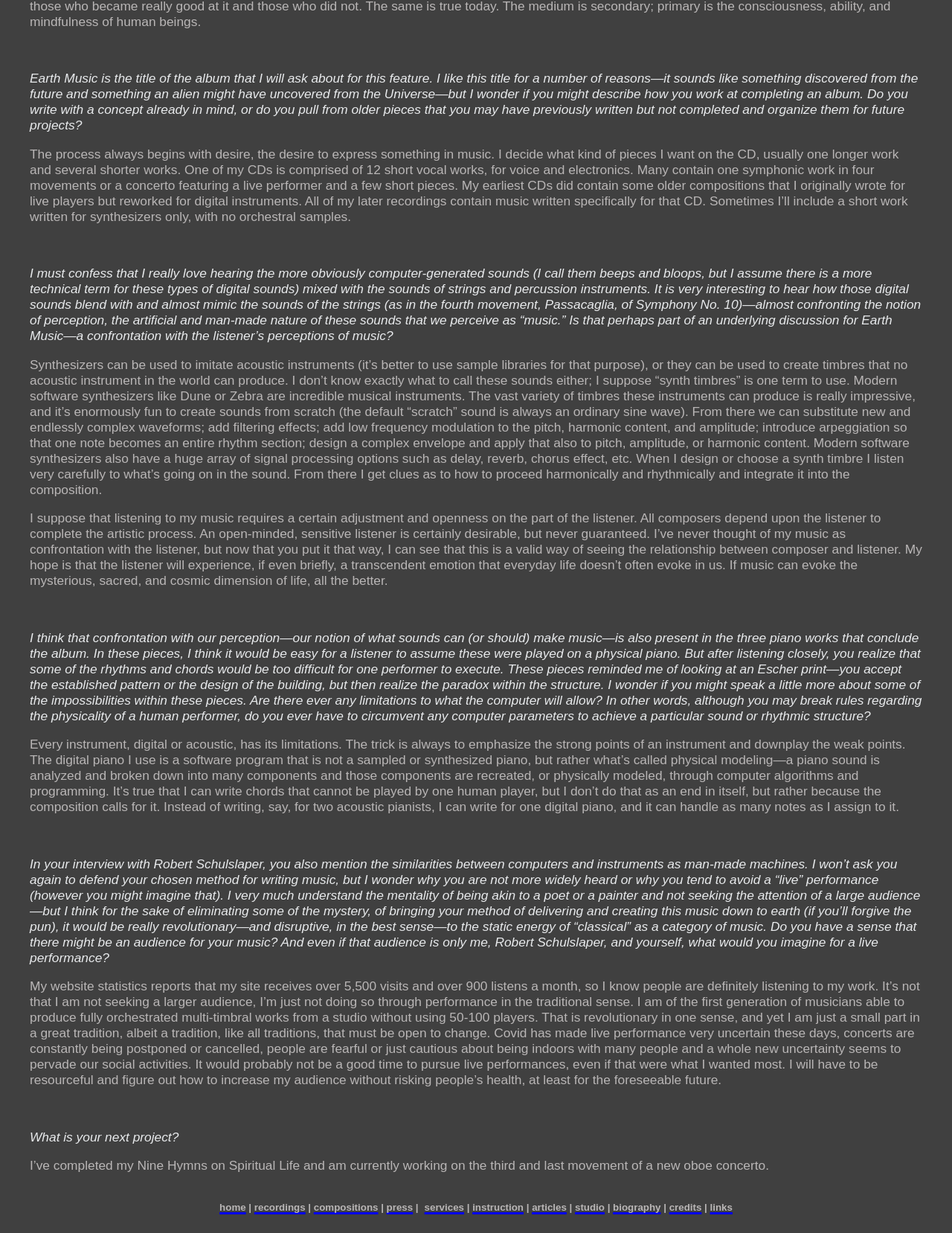Identify the bounding box coordinates of the clickable region necessary to fulfill the following instruction: "read articles". The bounding box coordinates should be four float numbers between 0 and 1, i.e., [left, top, right, bottom].

[0.559, 0.965, 0.595, 0.986]